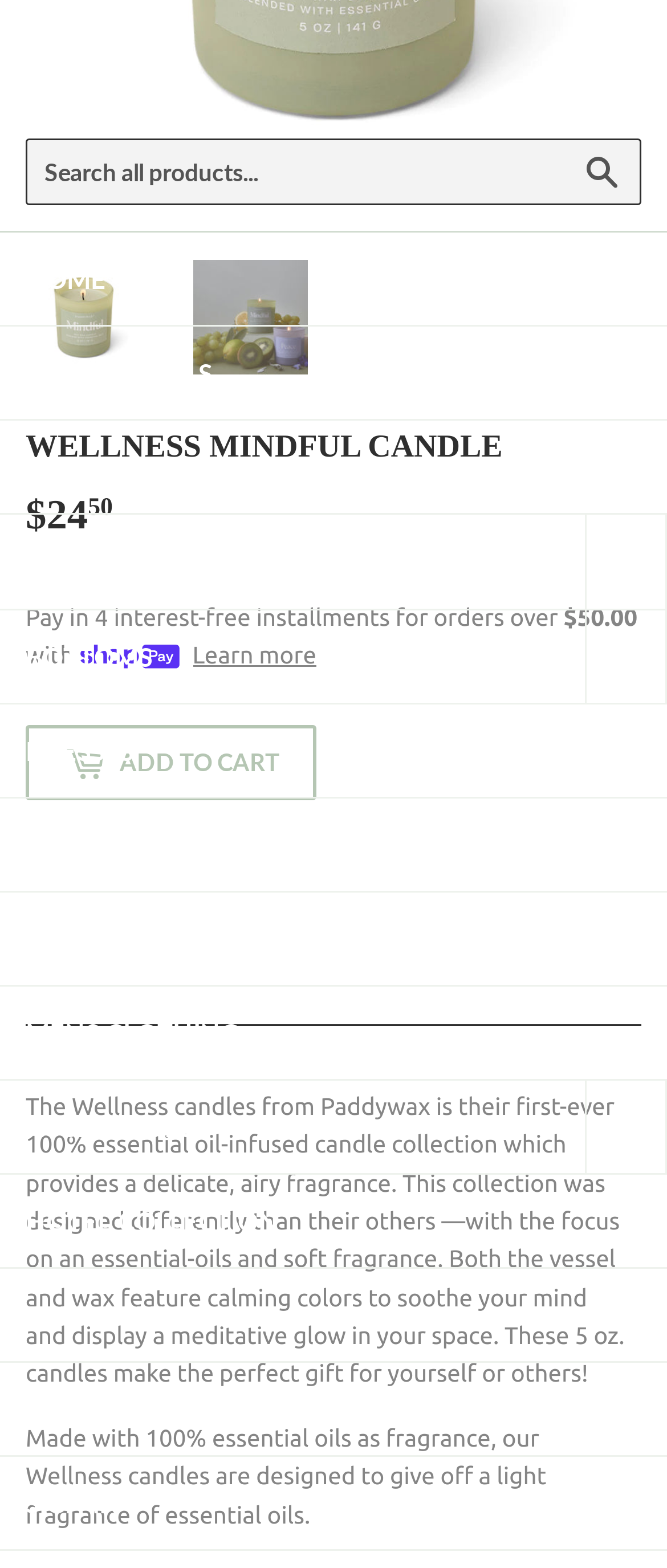How many menu items are under TOPS?
Please answer using one word or phrase, based on the screenshot.

Unknown